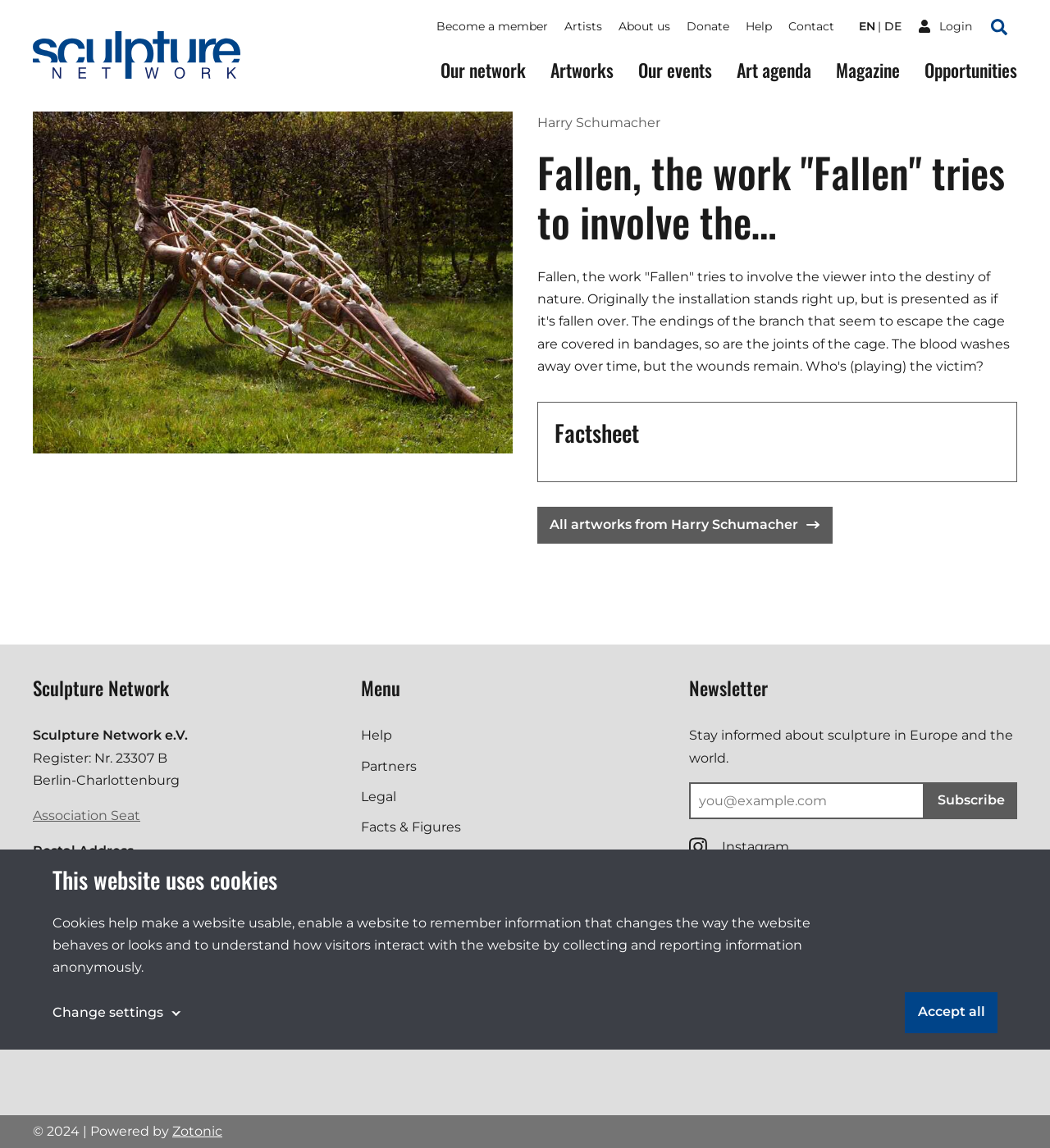Locate the bounding box coordinates of the clickable region necessary to complete the following instruction: "Login to the website". Provide the coordinates in the format of four float numbers between 0 and 1, i.e., [left, top, right, bottom].

[0.874, 0.015, 0.926, 0.032]